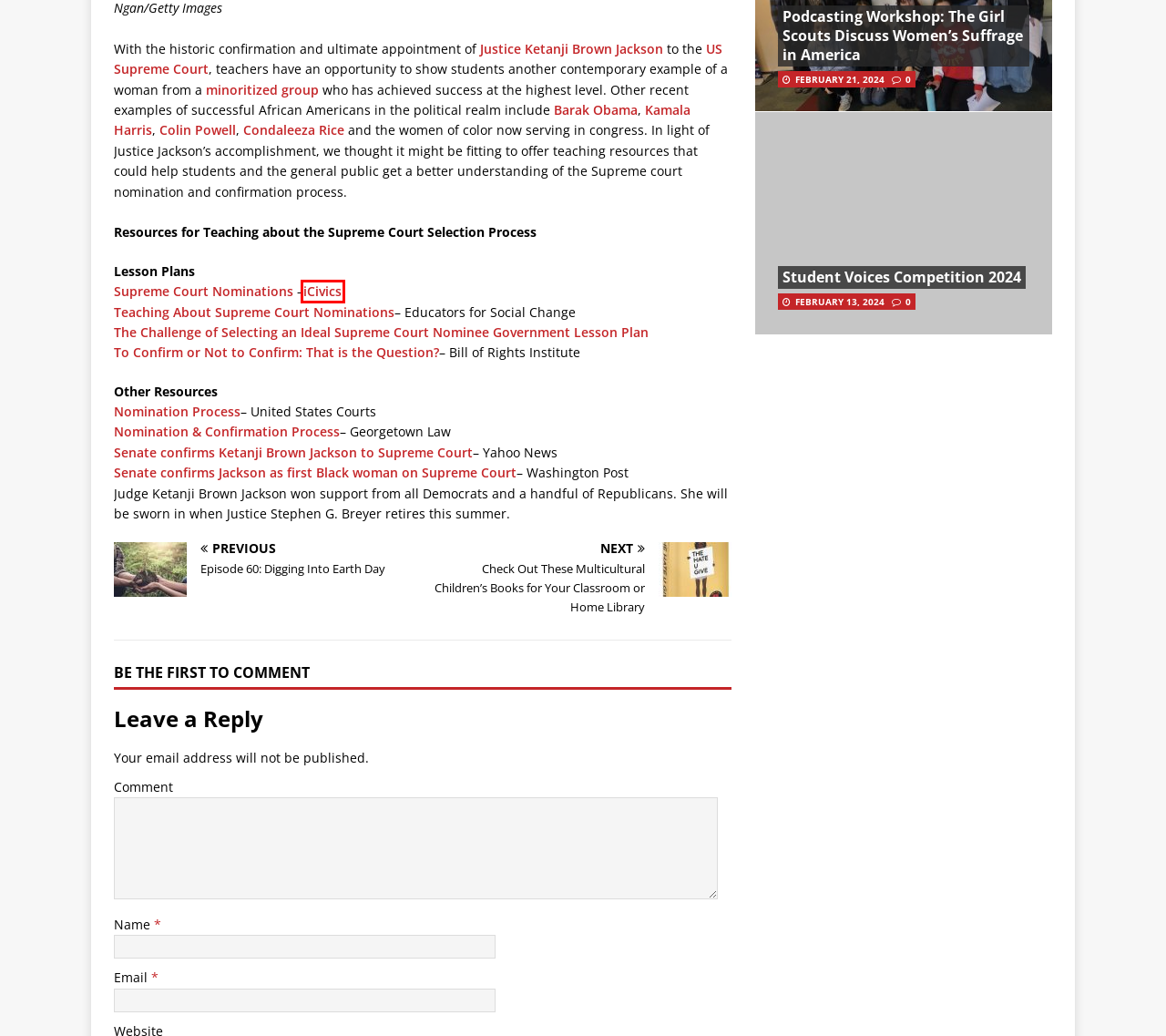You have a screenshot of a webpage where a red bounding box highlights a specific UI element. Identify the description that best matches the resulting webpage after the highlighted element is clicked. The choices are:
A. Teaching About Supreme Court Nominations - Educators 4SC
B. Home | iCivics
C. To Confirm or Not to Confirm: That is the Question? - Bill of Rights Institute
D. “Is Ramadan an American Holiday?” – Democracy and Me
E. Episode 60: Digging Into Earth Day – Democracy and Me
F. Student Voices Competition 2024 – Democracy and Me
G. Subscribe to Our Emails – Democracy and Me
H. Supreme Court Nominations Lesson Plan | iCivics

B